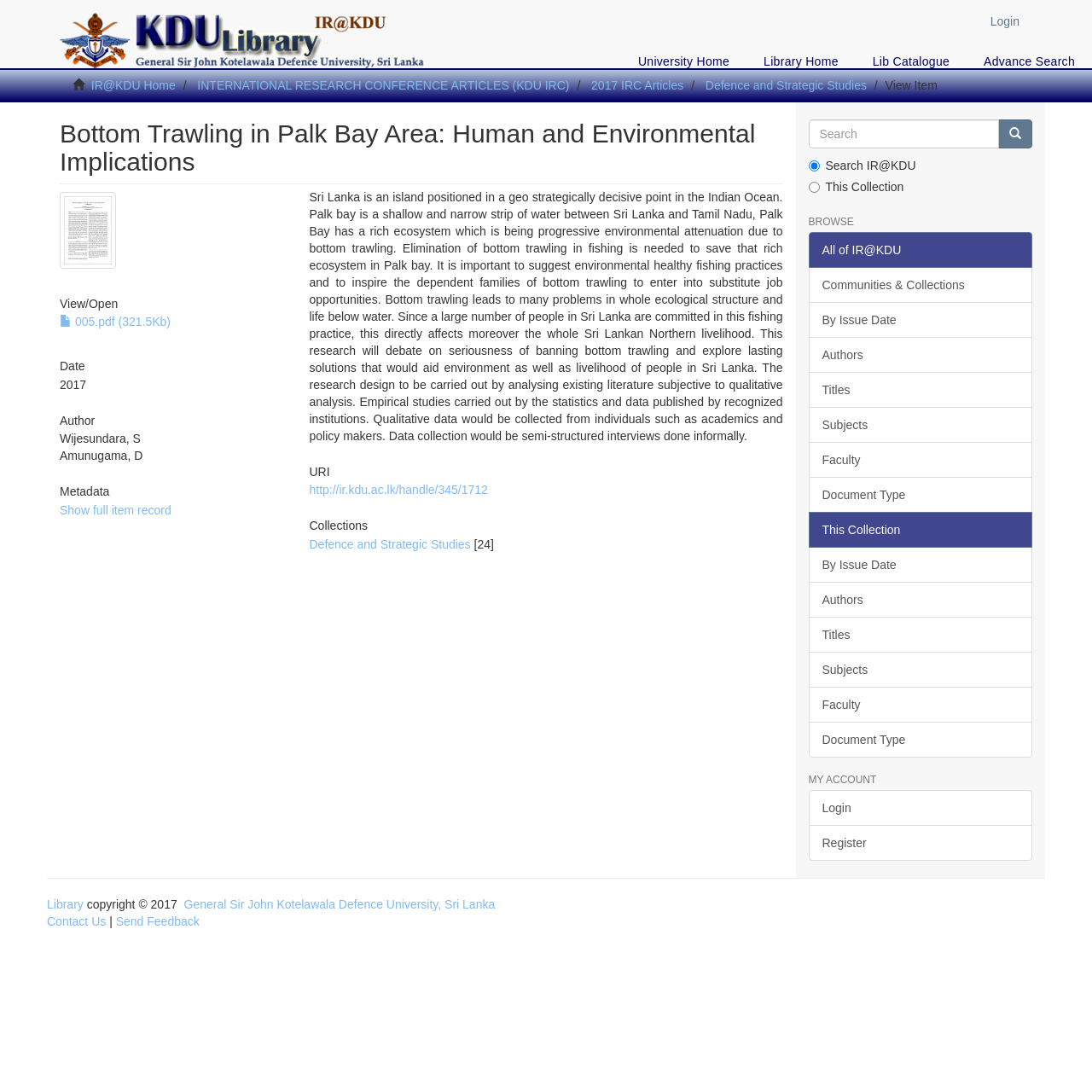Can you give a comprehensive explanation to the question given the content of the image?
What is the name of the university associated with this research article?

I found the name of the university associated with this research article by looking at the link element with the text 'General Sir John Kotelawala Defence University, Sri Lanka' which is located at the bottom of the webpage.